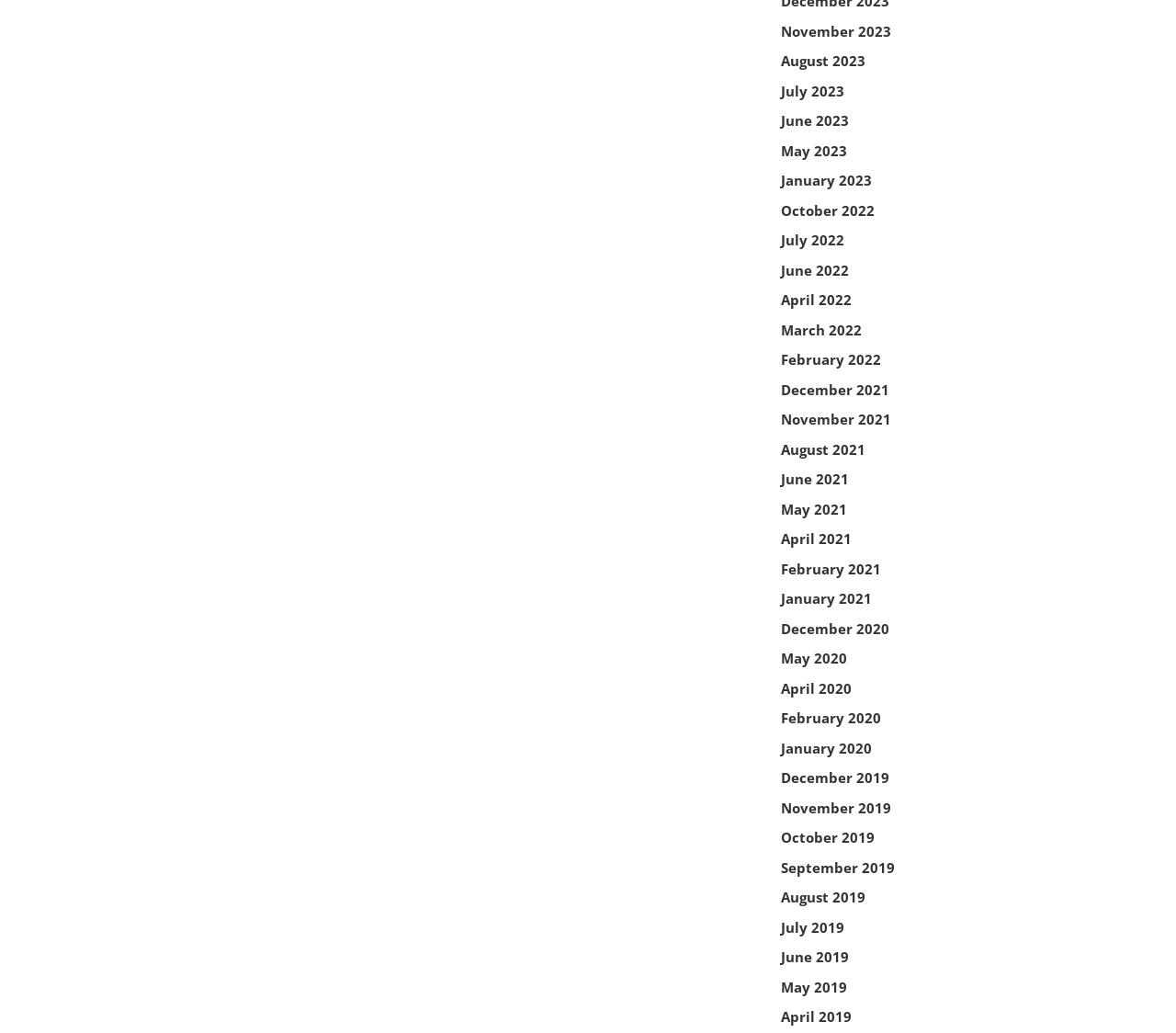Determine the bounding box for the described HTML element: "May 2019". Ensure the coordinates are four float numbers between 0 and 1 in the format [left, top, right, bottom].

[0.664, 0.946, 0.72, 0.964]